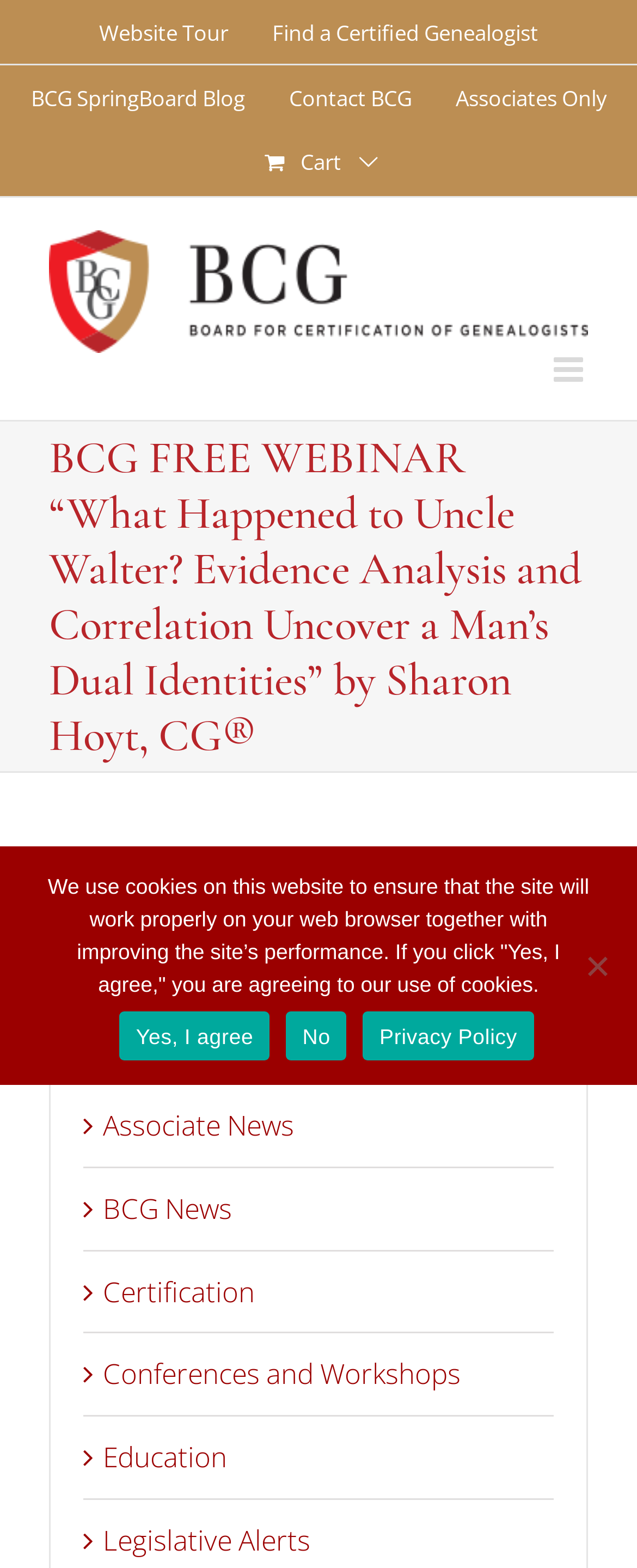Provide a thorough description of the webpage you see.

The webpage is about a free webinar offered by the Board for Certification of Genealogists (BCG) on Tuesday, August 15, 2023, at 8:00 p.m. EDT. The webinar is titled "What Happened to Uncle Walter? Evidence Analysis and Correlation Uncover a Man's Dual Identities" and will be presented by Sharon Hoyt, CG.

At the top of the page, there is a navigation menu with five links: "Website Tour", "Find a Certified Genealogist", "BCG SpringBoard Blog", "Contact BCG", and "Associates Only". Below the navigation menu, there is a BCG logo, which is also a link.

The main content of the page is divided into two sections. The top section has a page title bar with a heading that displays the title of the webinar. Below the heading, there are several links, including "Subscribe to Springboard" and categories such as "Announcements", "Associate News", "BCG News", "Certification", "Conferences and Workshops", "Education", and "Legislative Alerts".

The bottom section of the page has a cookie notice dialog with a message explaining the use of cookies on the website. The dialog has three links: "Yes, I agree", "No", and "Privacy Policy".

There are a total of 17 links on the page, including the navigation menu links, the BCG logo link, and the links in the page title bar and cookie notice dialog. There is one image on the page, which is the BCG logo.